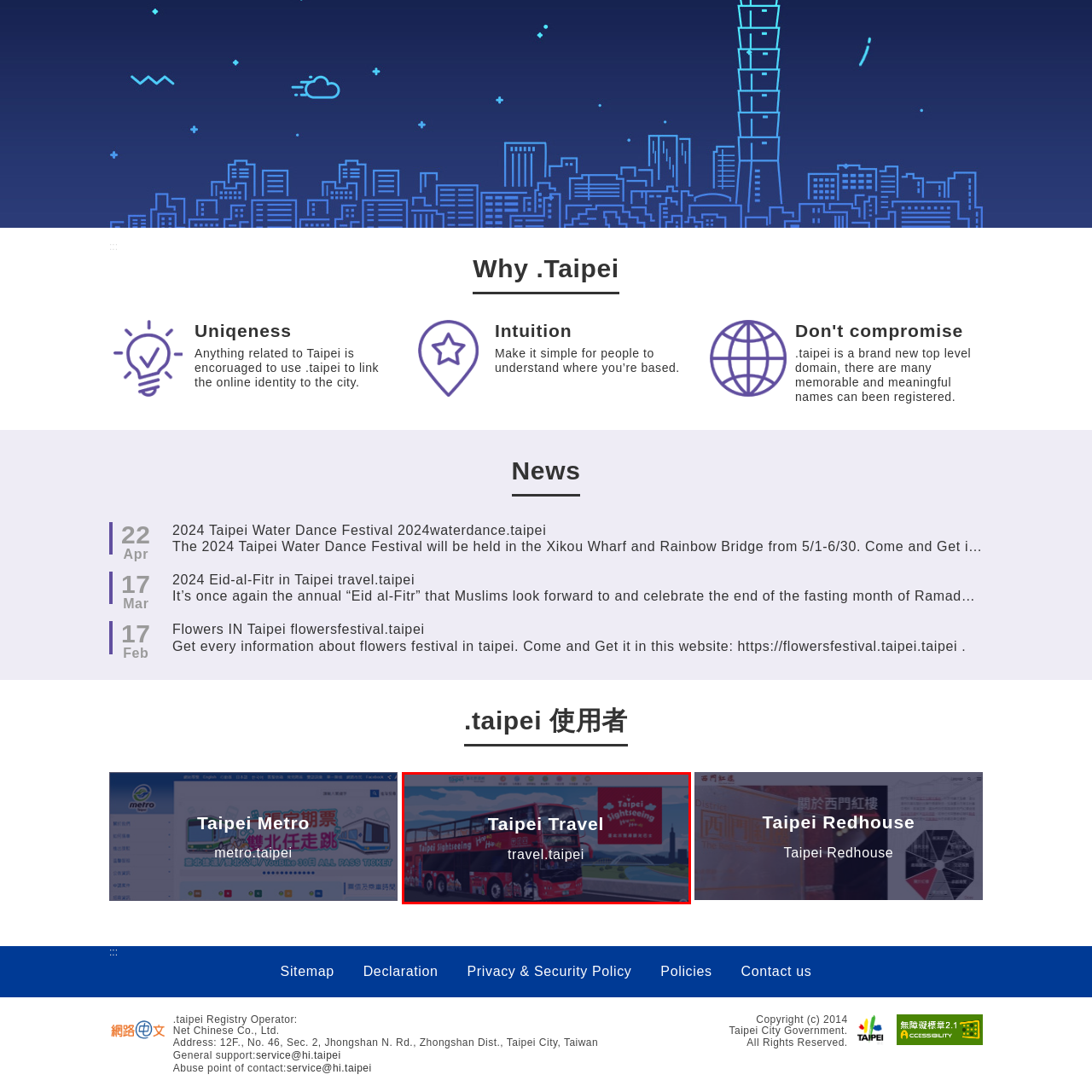What is the purpose of the 'Taipei Travel' text?
Inspect the part of the image highlighted by the red bounding box and give a detailed answer to the question.

The 'Taipei Travel' text is placed below the bus image, emphasizing the focus on tourism and inviting viewers to explore more information about traveling in Taipei.